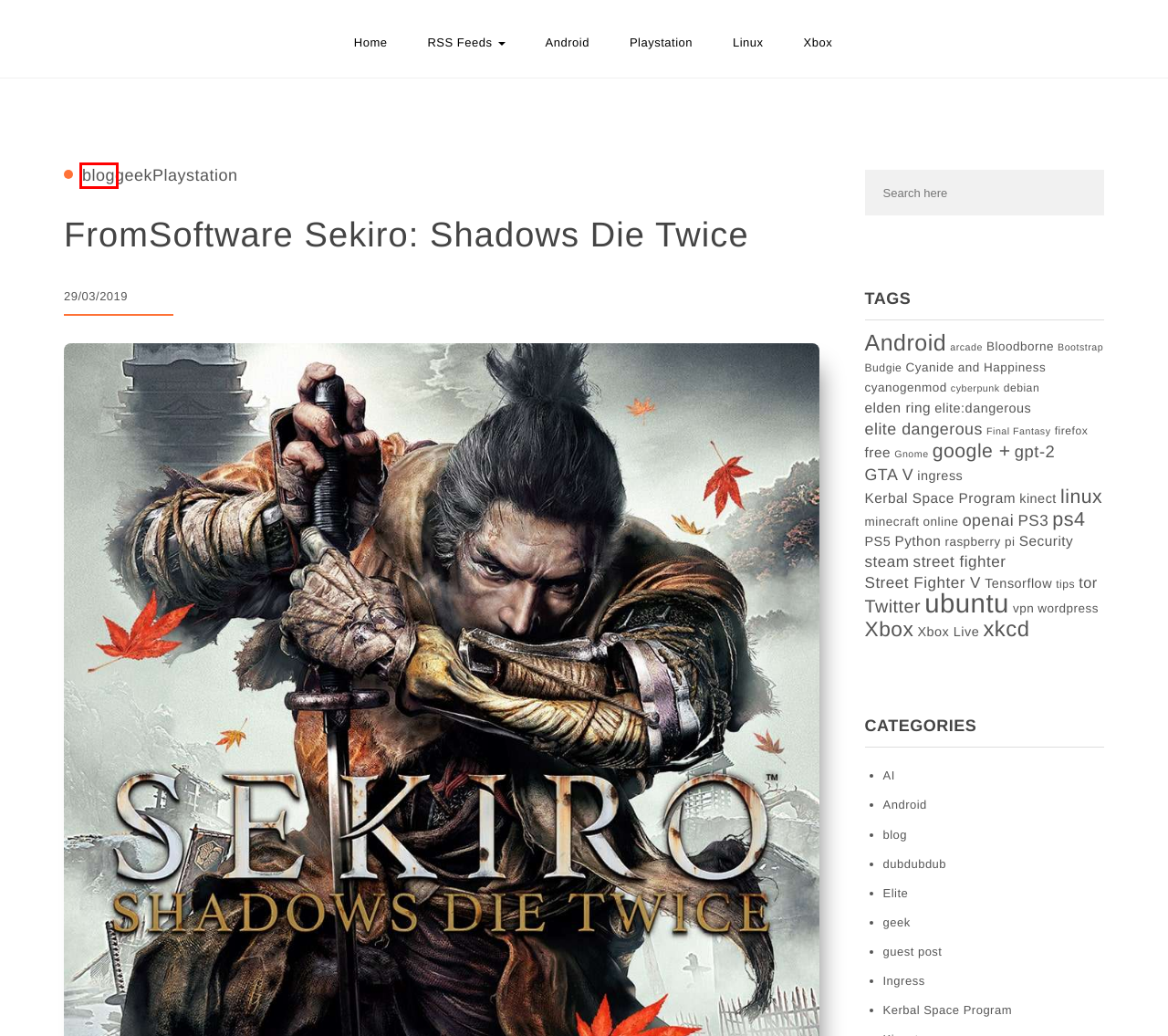You have a screenshot showing a webpage with a red bounding box around a UI element. Choose the webpage description that best matches the new page after clicking the highlighted element. Here are the options:
A. street fighter – Gamer Geek News
B. Xbox – Gamer Geek News
C. blog – Gamer Geek News
D. kinect – Gamer Geek News
E. arcade – Gamer Geek News
F. online – Gamer Geek News
G. Kerbal Space Program – Gamer Geek News
H. Bootstrap – Gamer Geek News

C